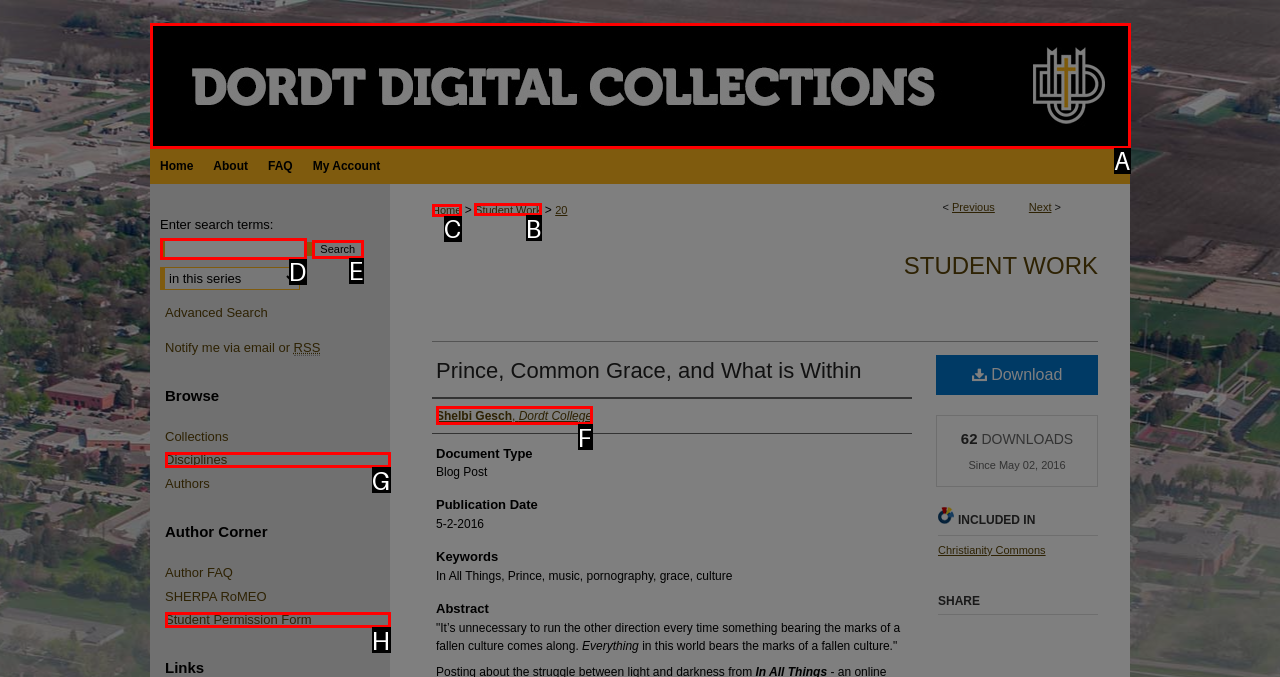Point out the HTML element I should click to achieve the following task: Visit the home page Provide the letter of the selected option from the choices.

None